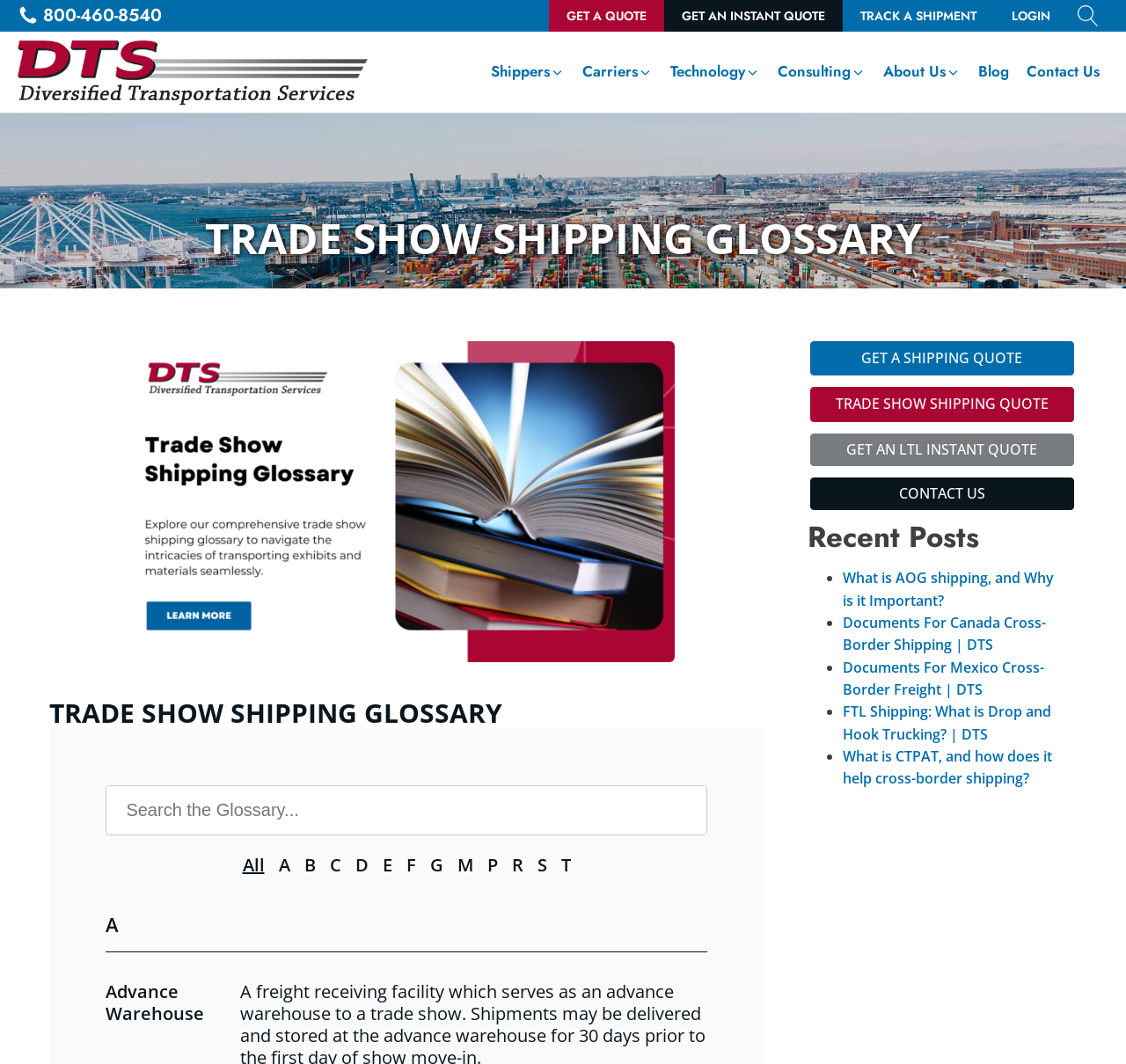Describe every aspect of the webpage comprehensively.

The webpage is a comprehensive trade show shipping glossary that provides a wealth of information on transporting exhibits and materials. At the top of the page, there is a navigation menu with several links, including "GET A QUOTE", "GET AN INSTANT QUOTE", "TRACK A SHIPMENT", "LOGIN", and "Open search". Below the navigation menu, there are several buttons labeled "Shippers", "Carriers", "Technology", "Consulting", and "About Us", each with an arrow icon indicating that they can be expanded.

To the left of the navigation menu, there is a phone number "800-460-8540" with a phone icon. Above the navigation menu, there is a heading "TRADE SHOW SHIPPING GLOSSARY" in a large font. Below the heading, there is an image related to trade show shipping.

On the right side of the page, there is a search bar with a magnifier icon and a placeholder text "Search the Glossary...". Below the search bar, there are several links labeled "All", "A", "B", "C", and so on, which appear to be an alphabetical index of the glossary terms.

Further down the page, there are several links to articles or blog posts, including "What is AOG shipping, and Why is it Important?", "Documents For Canada Cross-Border Shipping | DTS", and "What is CTPAT, and how does it help cross-border shipping?". These links are preceded by bullet points and are grouped under a heading "Recent Posts".

Additionally, there are several calls-to-action (CTAs) on the page, including "GET A SHIPPING QUOTE", "TRADE SHOW SHIPPING QUOTE", "GET AN LTL INSTANT QUOTE", and "CONTACT US", which are placed in a column on the right side of the page.